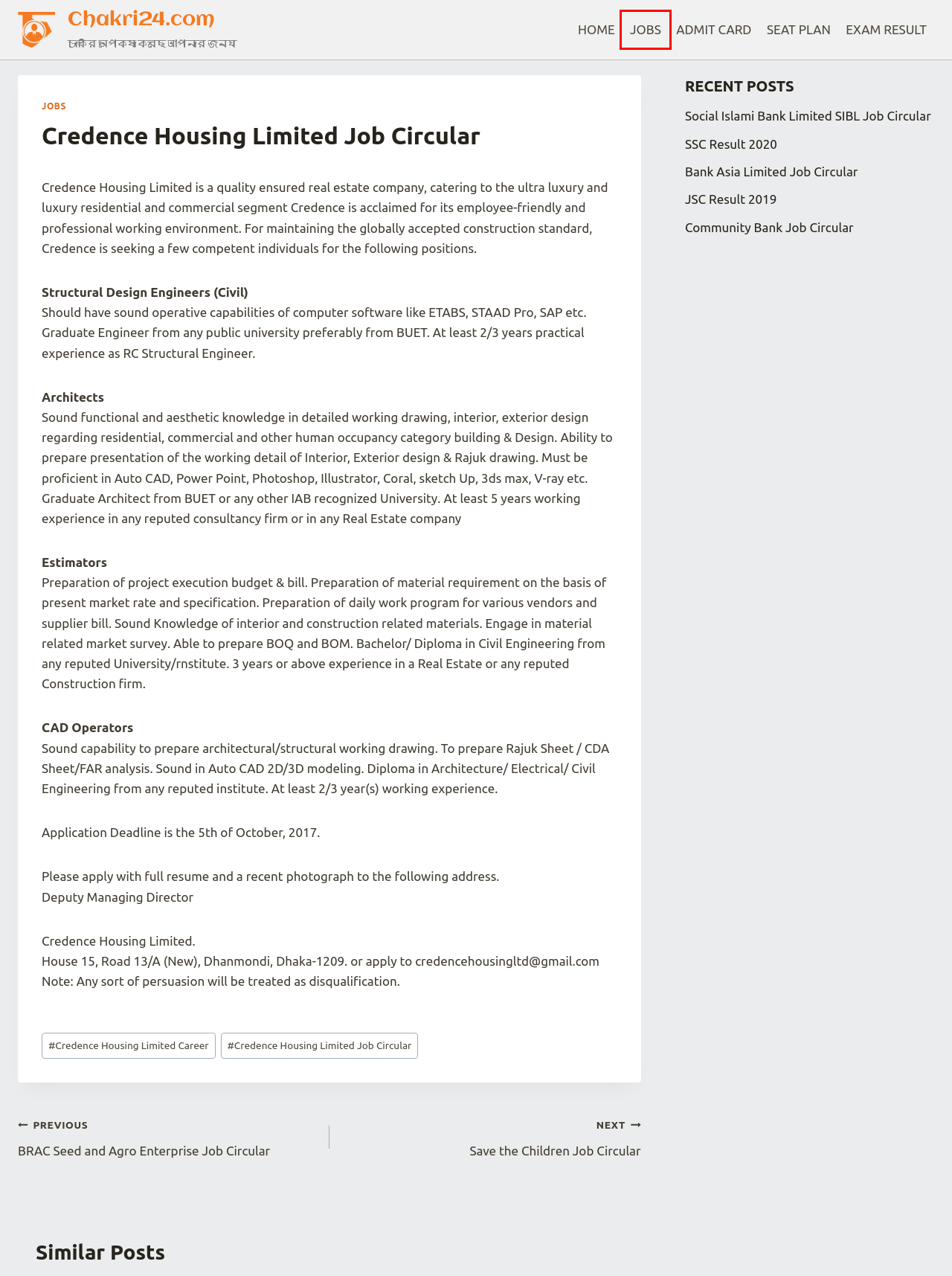Examine the screenshot of the webpage, which has a red bounding box around a UI element. Select the webpage description that best fits the new webpage after the element inside the red bounding box is clicked. Here are the choices:
A. Credence Housing Limited Career Archives - Chakri24.com
B. Save the Children Job Circular - Chakri24.com
C. BRAC Seed and Agro Enterprise Job Circular - Chakri24.com
D. Exam Result Archives - Chakri24.com
E. Credence Housing Limited Job Circular Archives - Chakri24.com
F. Jobs Archives - Chakri24.com
G. Chakri24.com - চাকরি অপেক্ষা করছে আপনার জন্য
H. Social Islami Bank Limited SIBL Job Circular - Chakri24.com

F